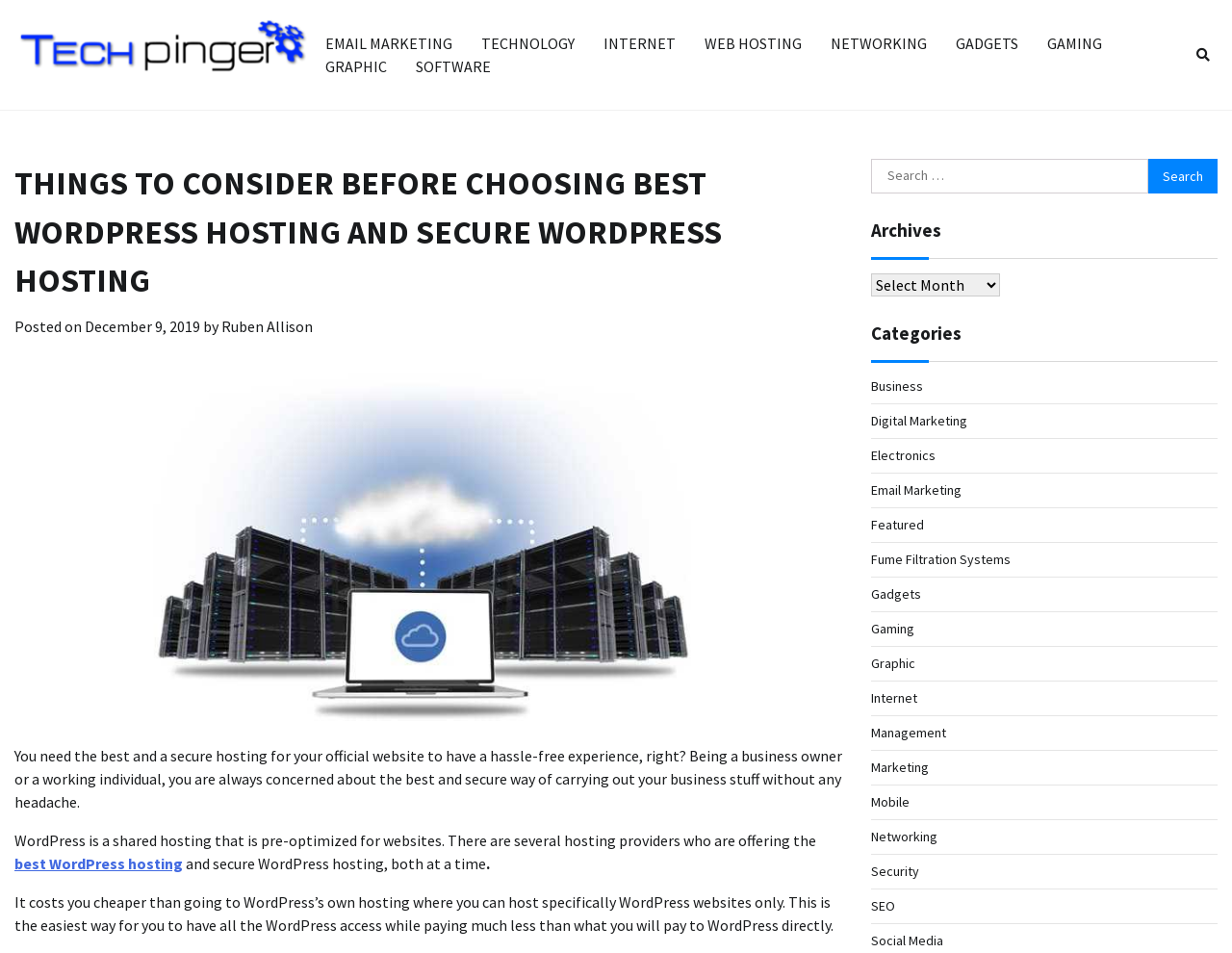Please indicate the bounding box coordinates of the element's region to be clicked to achieve the instruction: "Search for something". Provide the coordinates as four float numbers between 0 and 1, i.e., [left, top, right, bottom].

[0.707, 0.167, 0.988, 0.203]